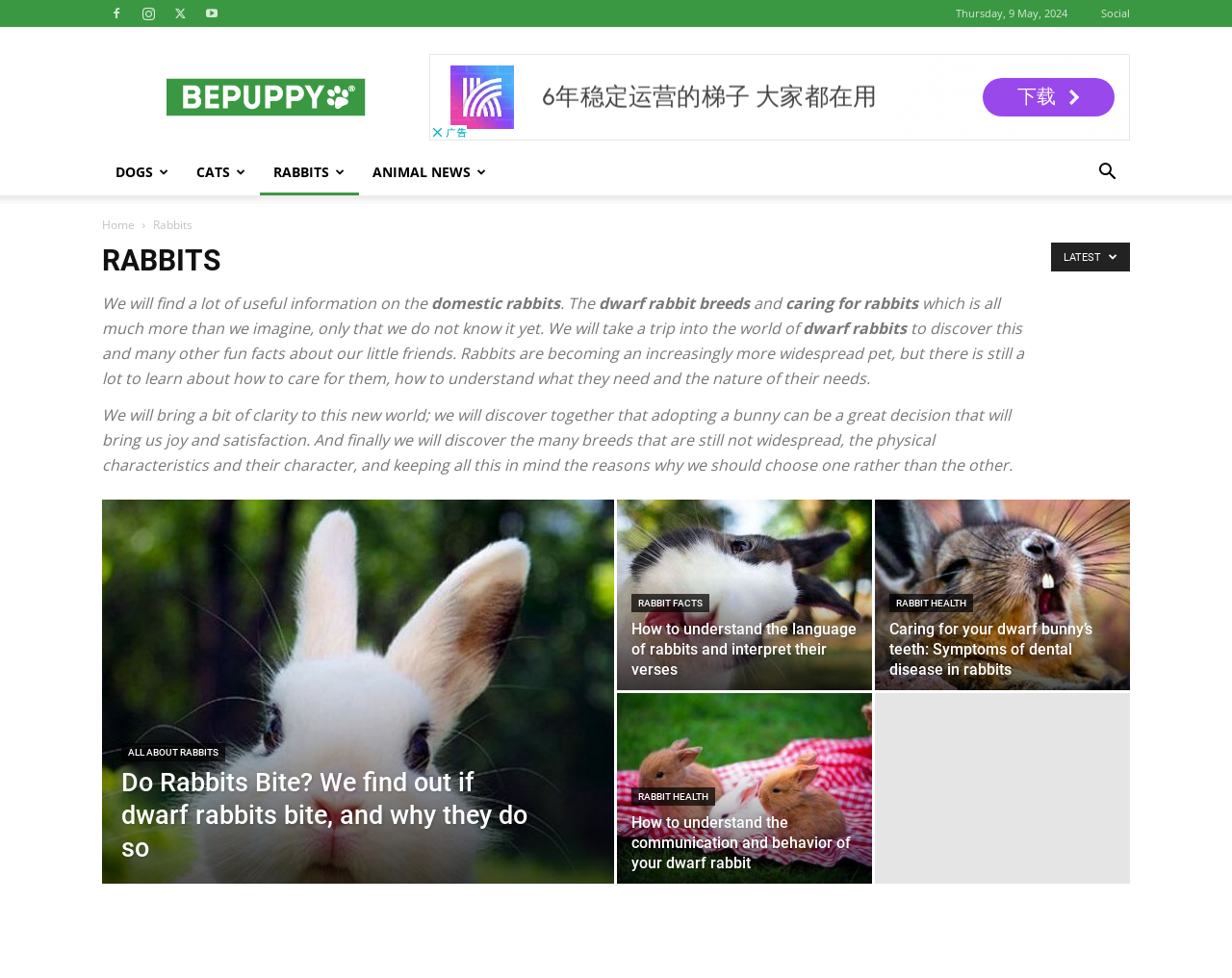Determine the bounding box coordinates of the section to be clicked to follow the instruction: "Click on the 'RABBITS' link". The coordinates should be given as four float numbers between 0 and 1, formatted as [left, top, right, bottom].

[0.211, 0.153, 0.291, 0.2]